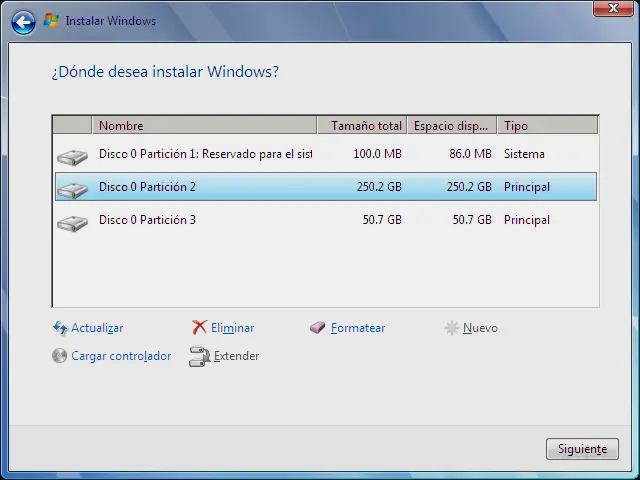What is the purpose of the 'Siguiente' button?
Look at the image and respond with a one-word or short-phrase answer.

To proceed to the next step